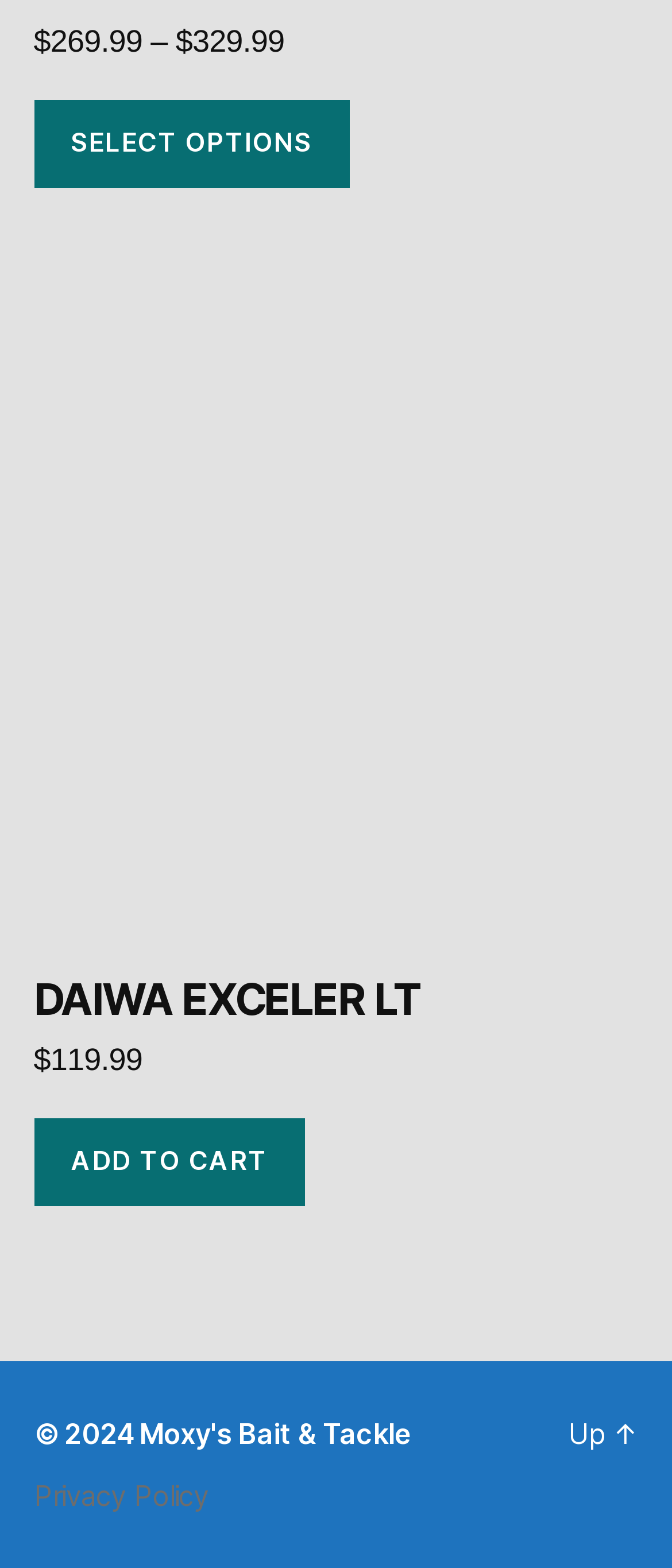Provide a single word or phrase answer to the question: 
What is the text of the copyright notice?

© 2024